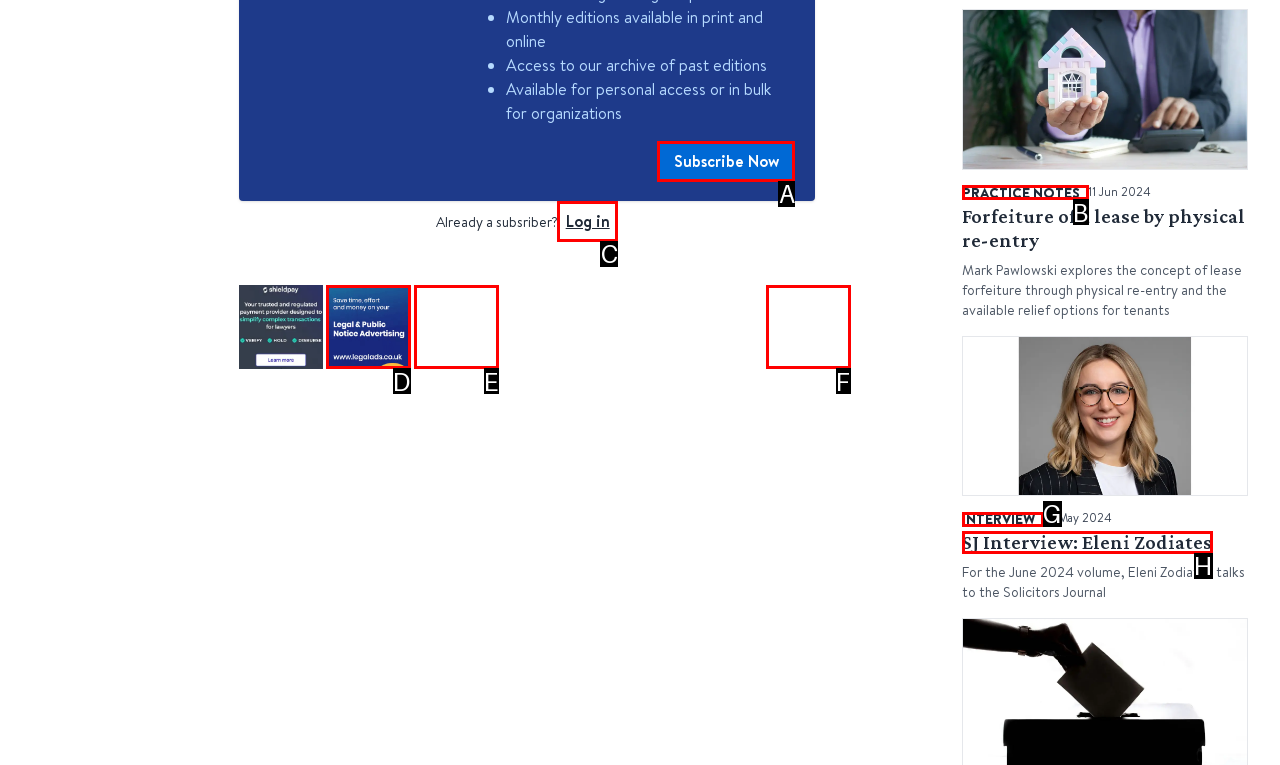Determine which UI element you should click to perform the task: View practice notes
Provide the letter of the correct option from the given choices directly.

B